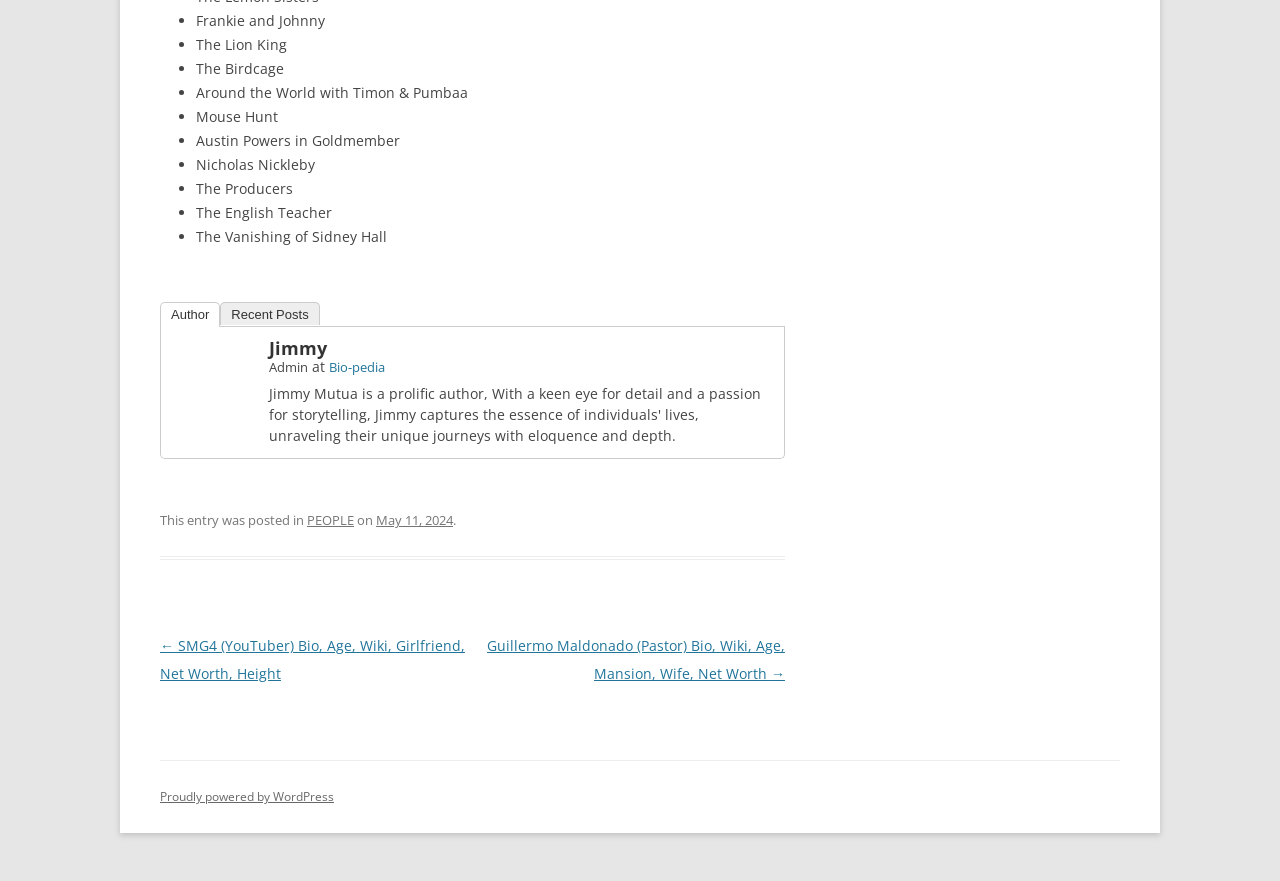Identify the bounding box coordinates of the element to click to follow this instruction: 'Click on the 'Author' link'. Ensure the coordinates are four float values between 0 and 1, provided as [left, top, right, bottom].

[0.125, 0.343, 0.172, 0.372]